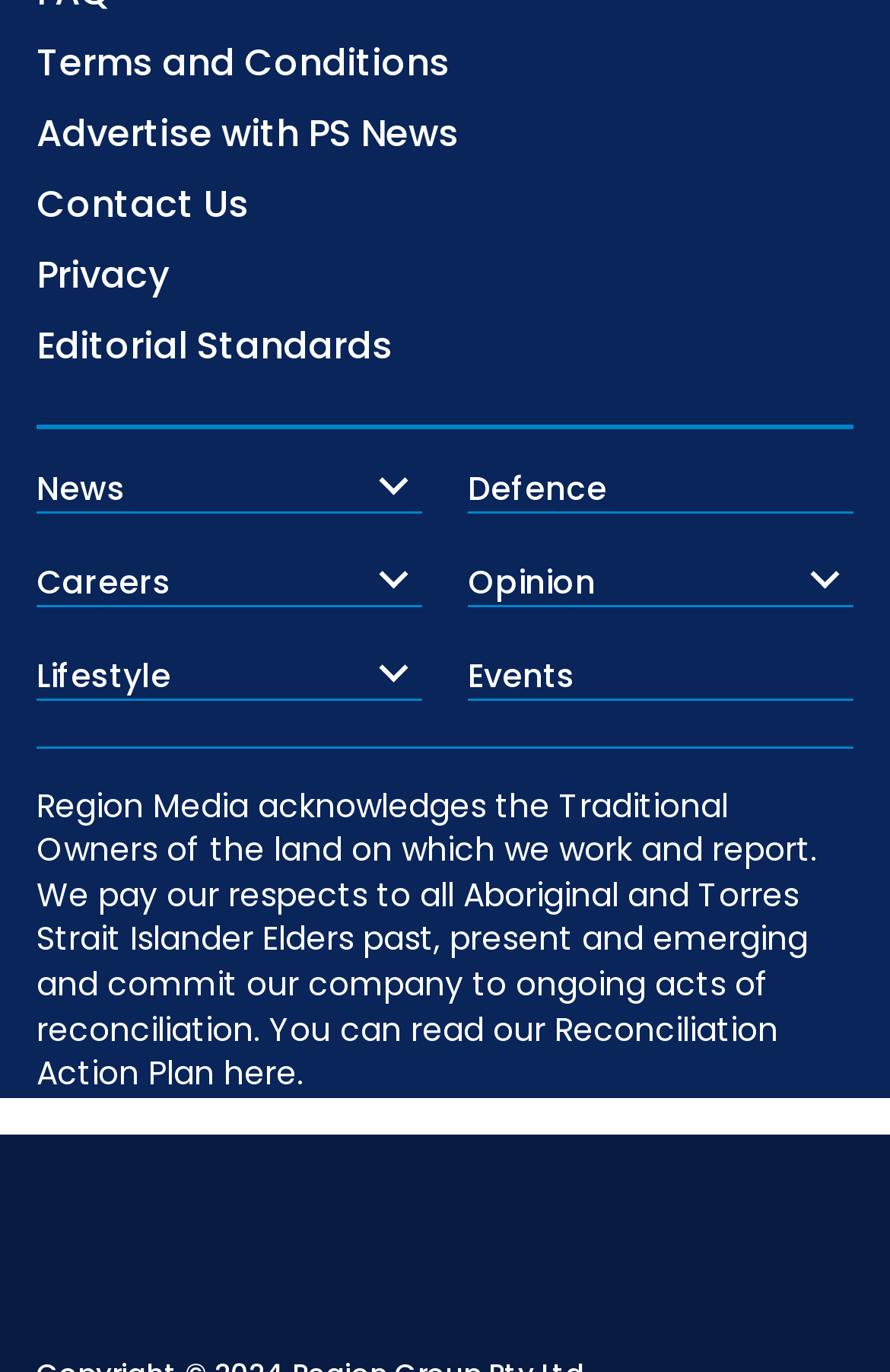Can you find the bounding box coordinates of the area I should click to execute the following instruction: "Click on Terms and Conditions"?

[0.041, 0.026, 0.505, 0.064]